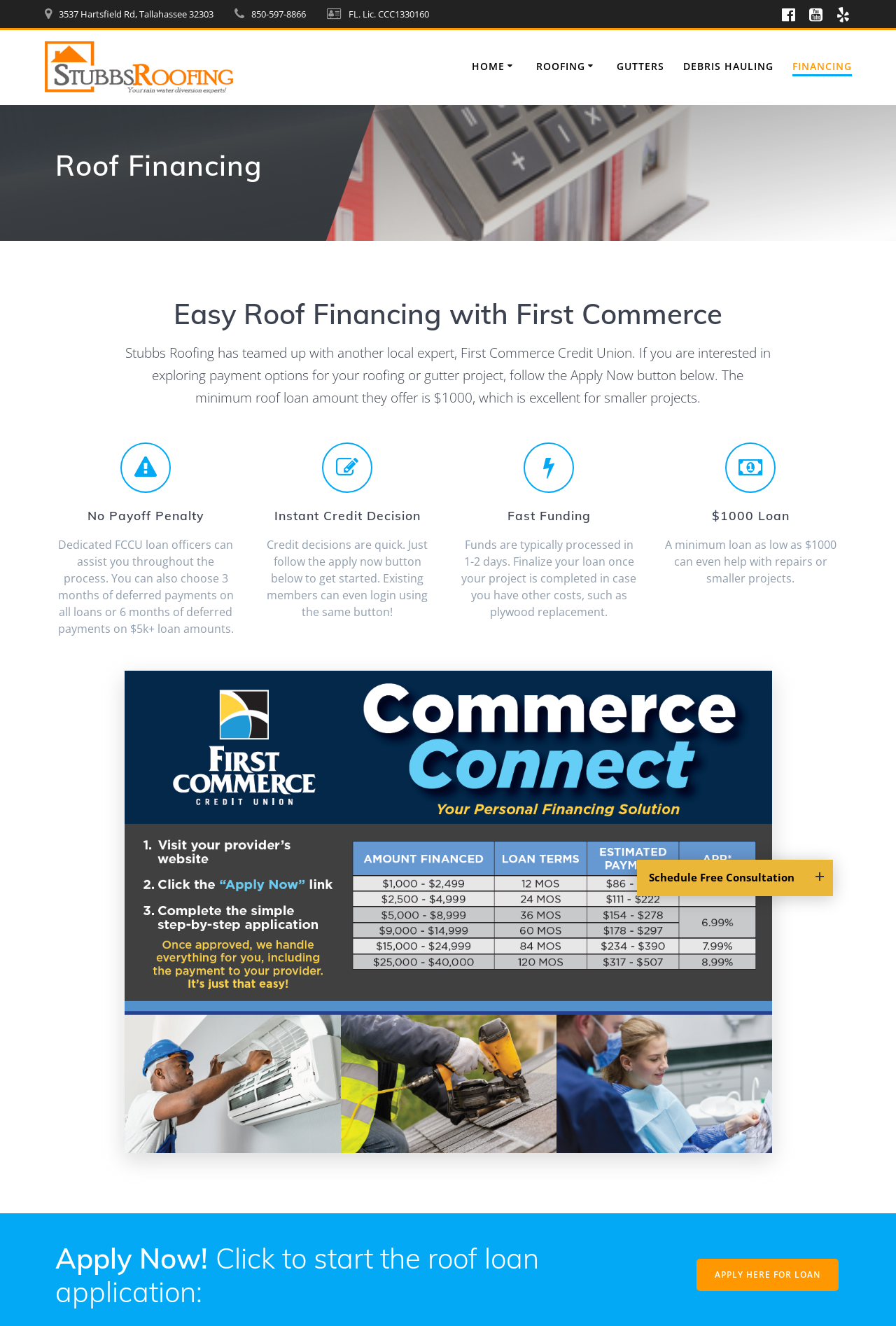Using the information in the image, could you please answer the following question in detail:
What is the purpose of the 'Apply Now' button?

I found this information by reading the text near the 'Apply Now' button. It states that clicking the button will start the roof loan application process with First Commerce Credit Union.